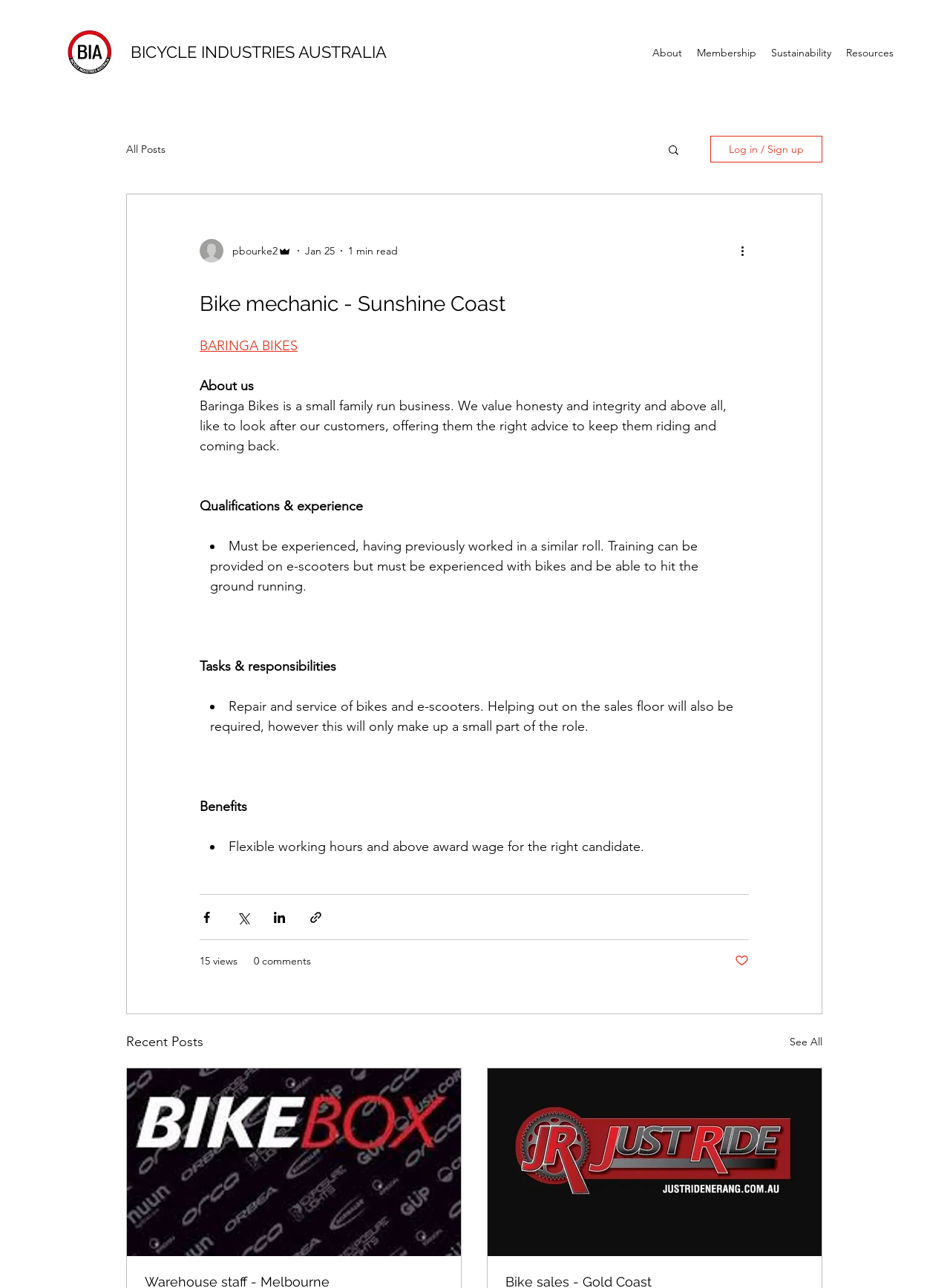What is the main task of the job?
Based on the image, respond with a single word or phrase.

Repair and service of bikes and e-scooters